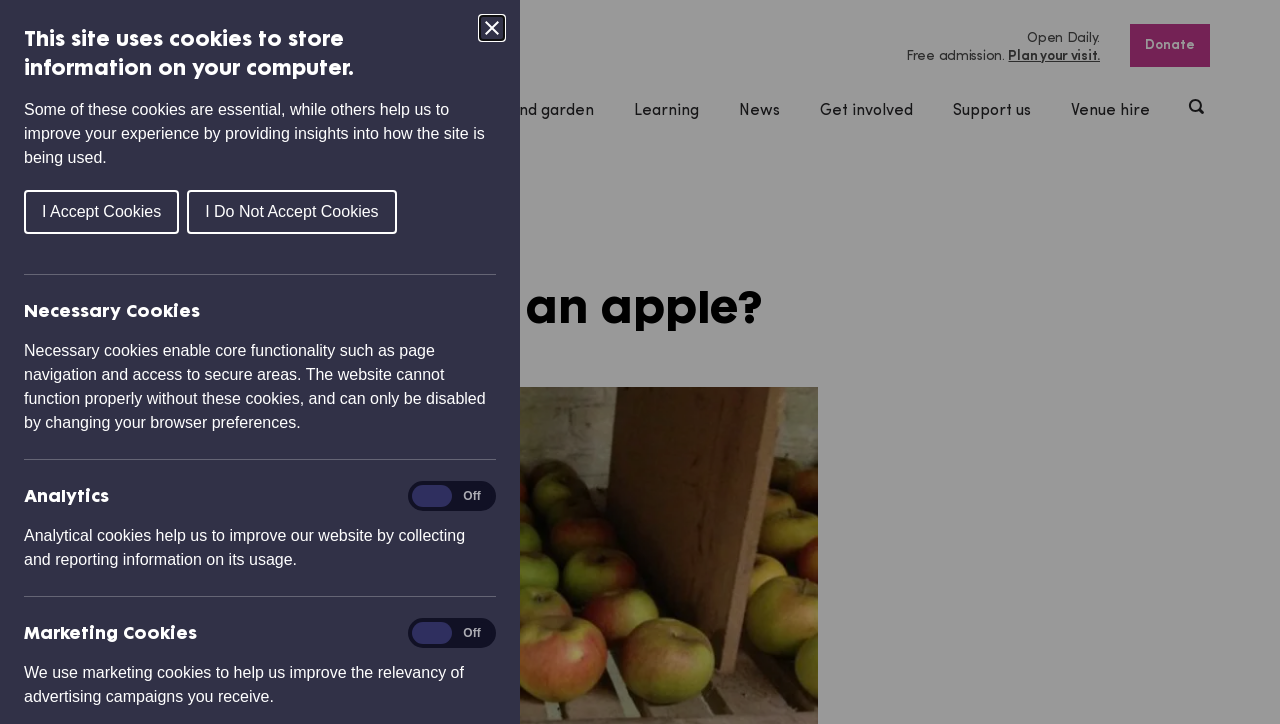What is the name of the house and garden?
Using the information from the image, give a concise answer in one word or a short phrase.

Fulham Palace House & Garden